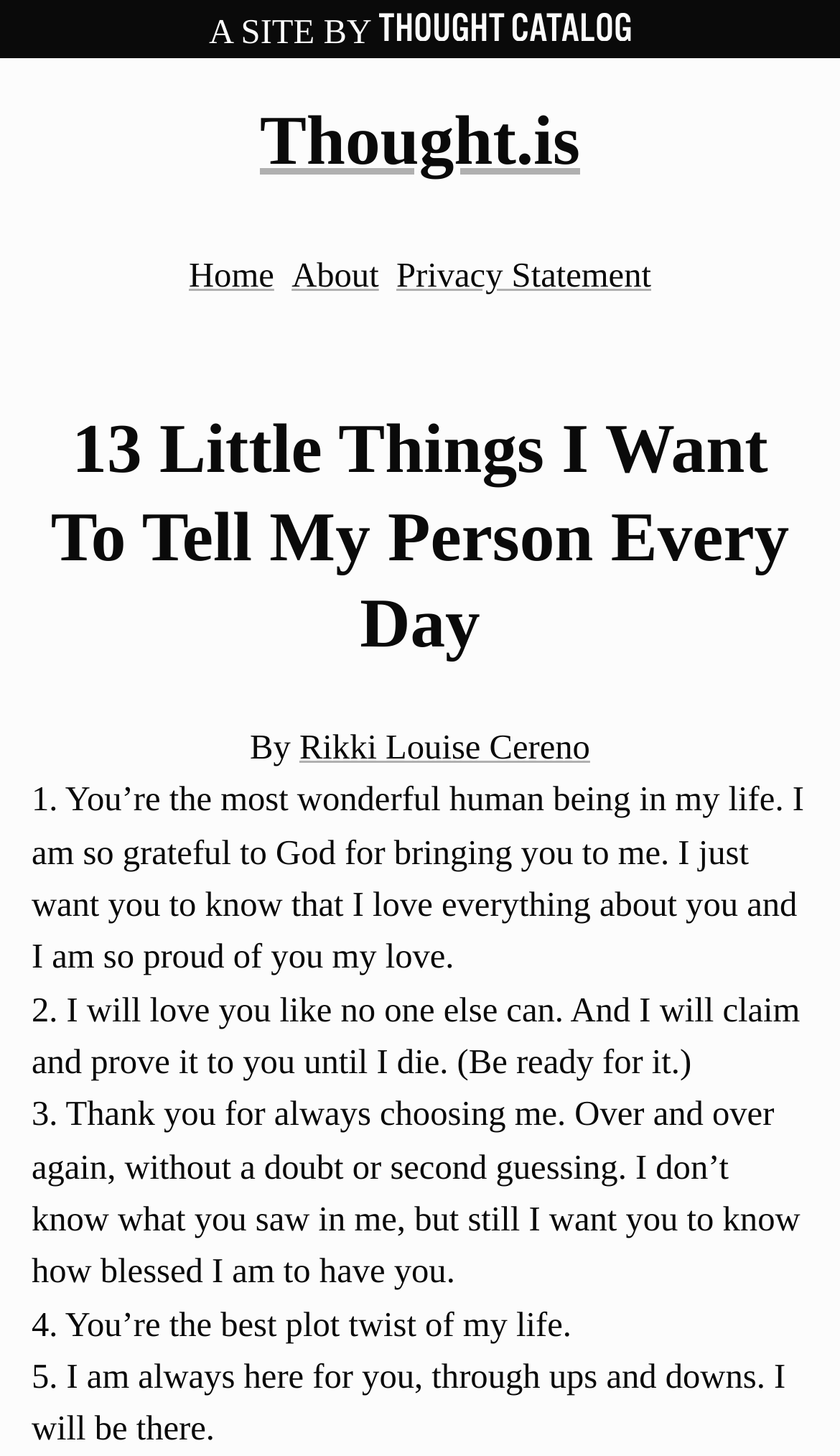Please give a short response to the question using one word or a phrase:
What is the third point mentioned in the article?

Thank you for always choosing me.